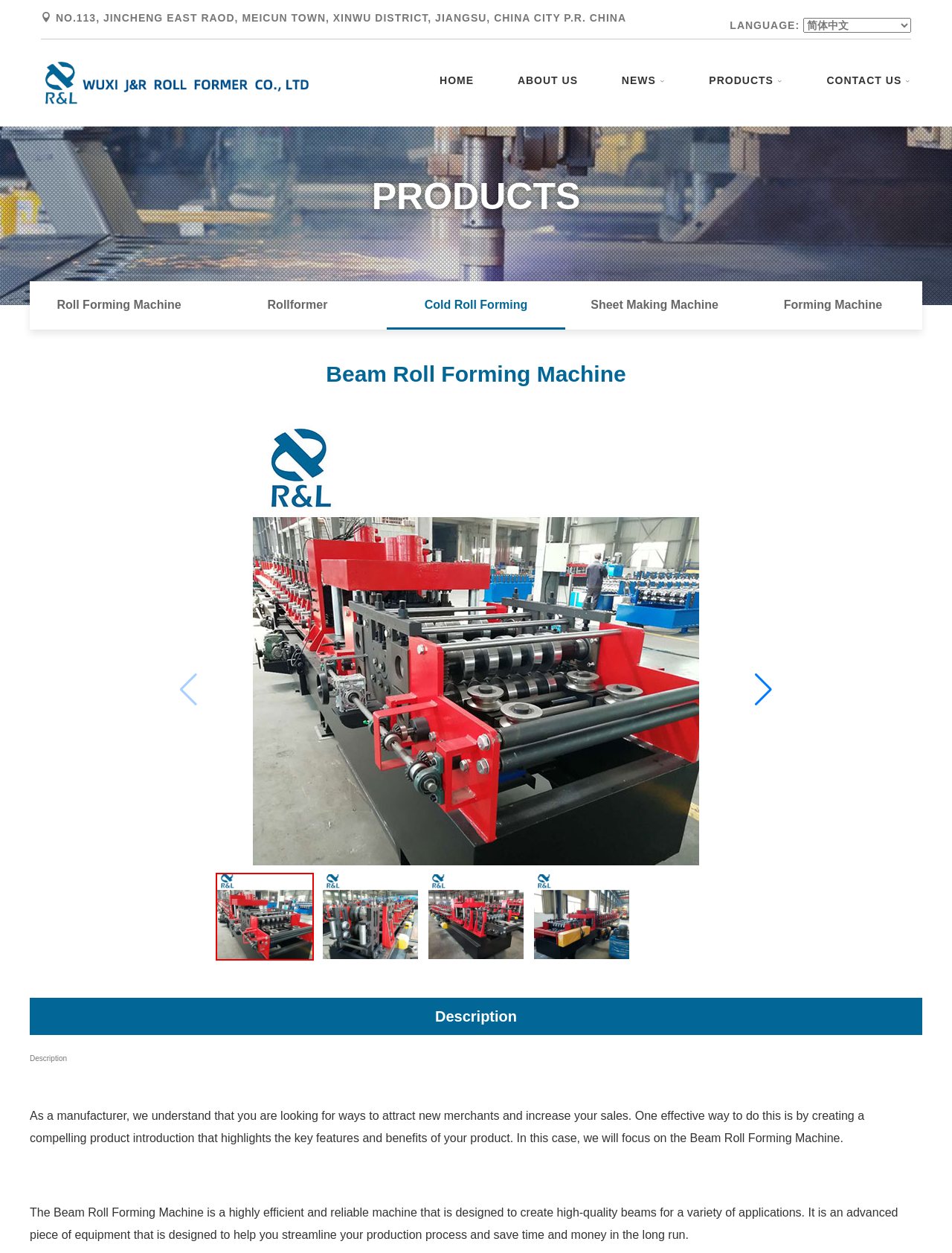Find the bounding box coordinates of the area that needs to be clicked in order to achieve the following instruction: "Go to the next slide". The coordinates should be specified as four float numbers between 0 and 1, i.e., [left, top, right, bottom].

[0.791, 0.537, 0.812, 0.563]